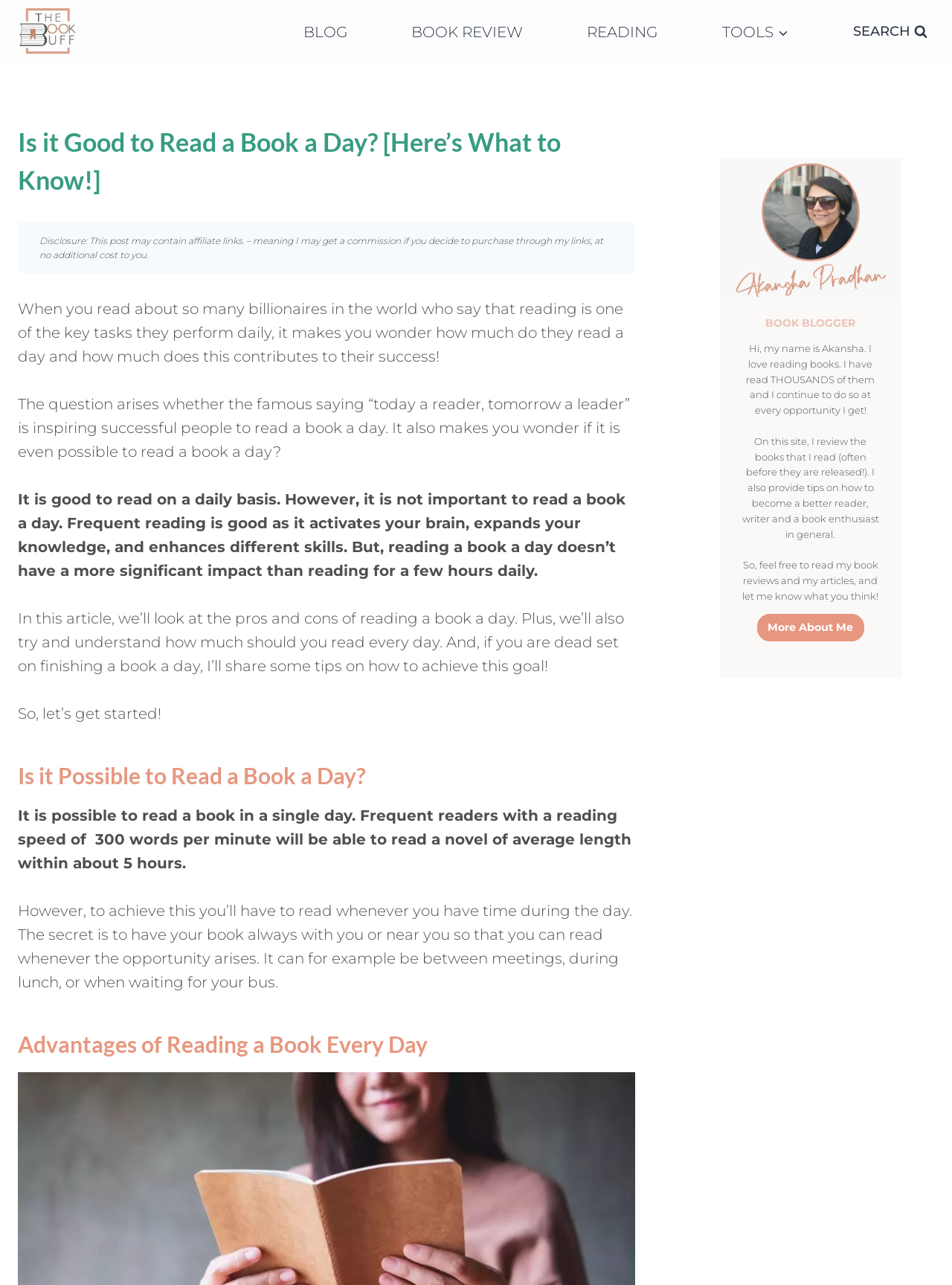Kindly provide the bounding box coordinates of the section you need to click on to fulfill the given instruction: "Read more about the book blogger".

[0.795, 0.477, 0.908, 0.499]